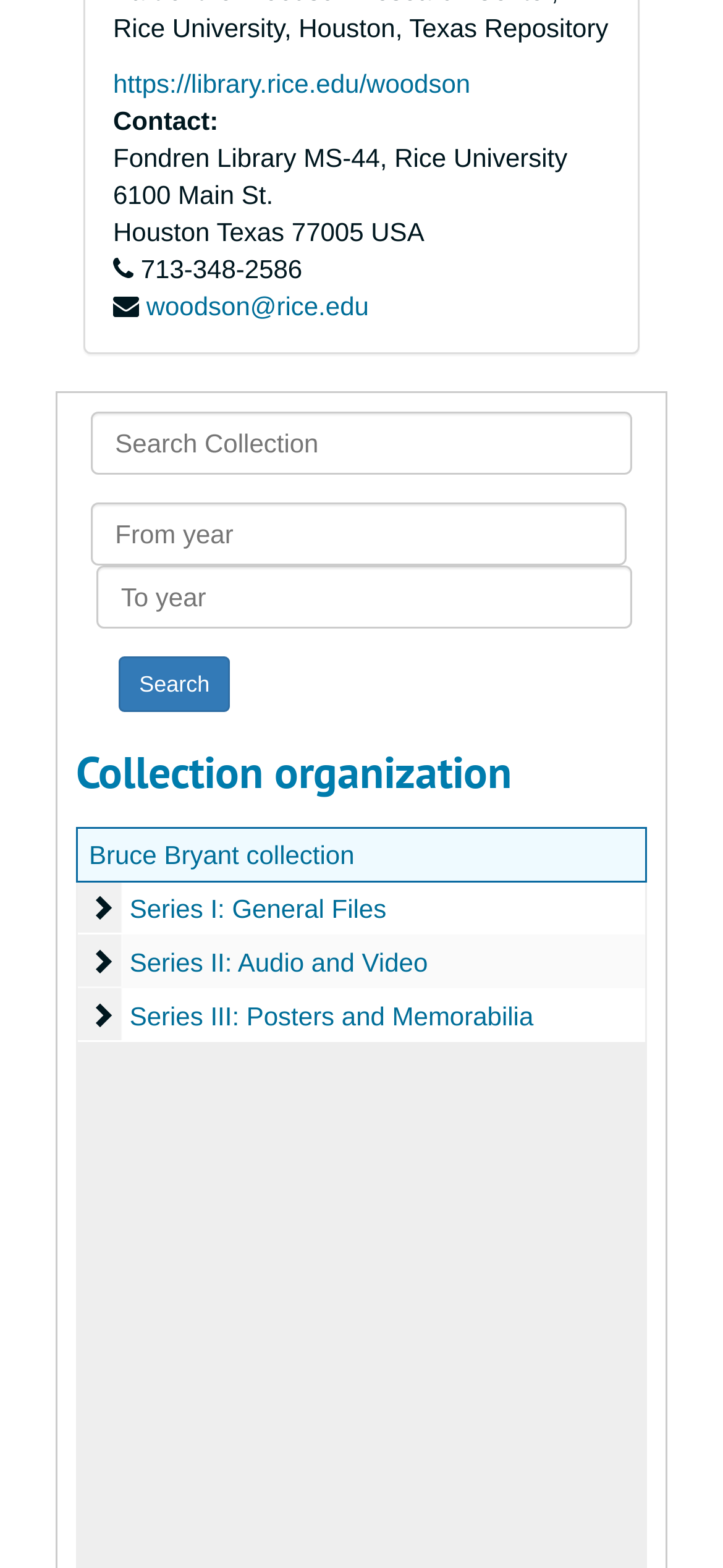Pinpoint the bounding box coordinates of the element you need to click to execute the following instruction: "View Bruce Bryant collection". The bounding box should be represented by four float numbers between 0 and 1, in the format [left, top, right, bottom].

[0.123, 0.536, 0.49, 0.554]